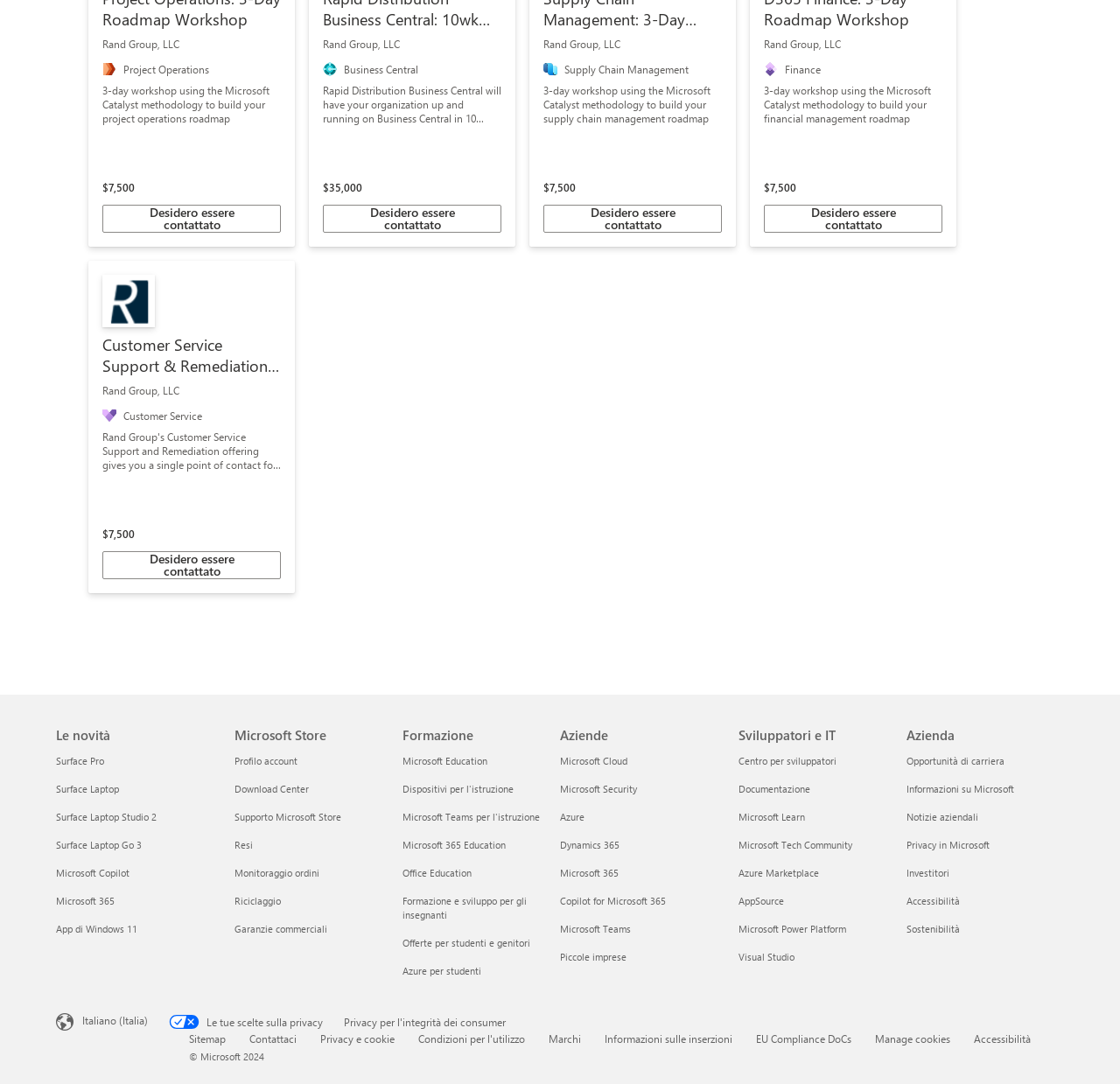Please locate the clickable area by providing the bounding box coordinates to follow this instruction: "View 'Customer Service Support & Remediation: 4-Wk Assessment'".

[0.079, 0.241, 0.263, 0.547]